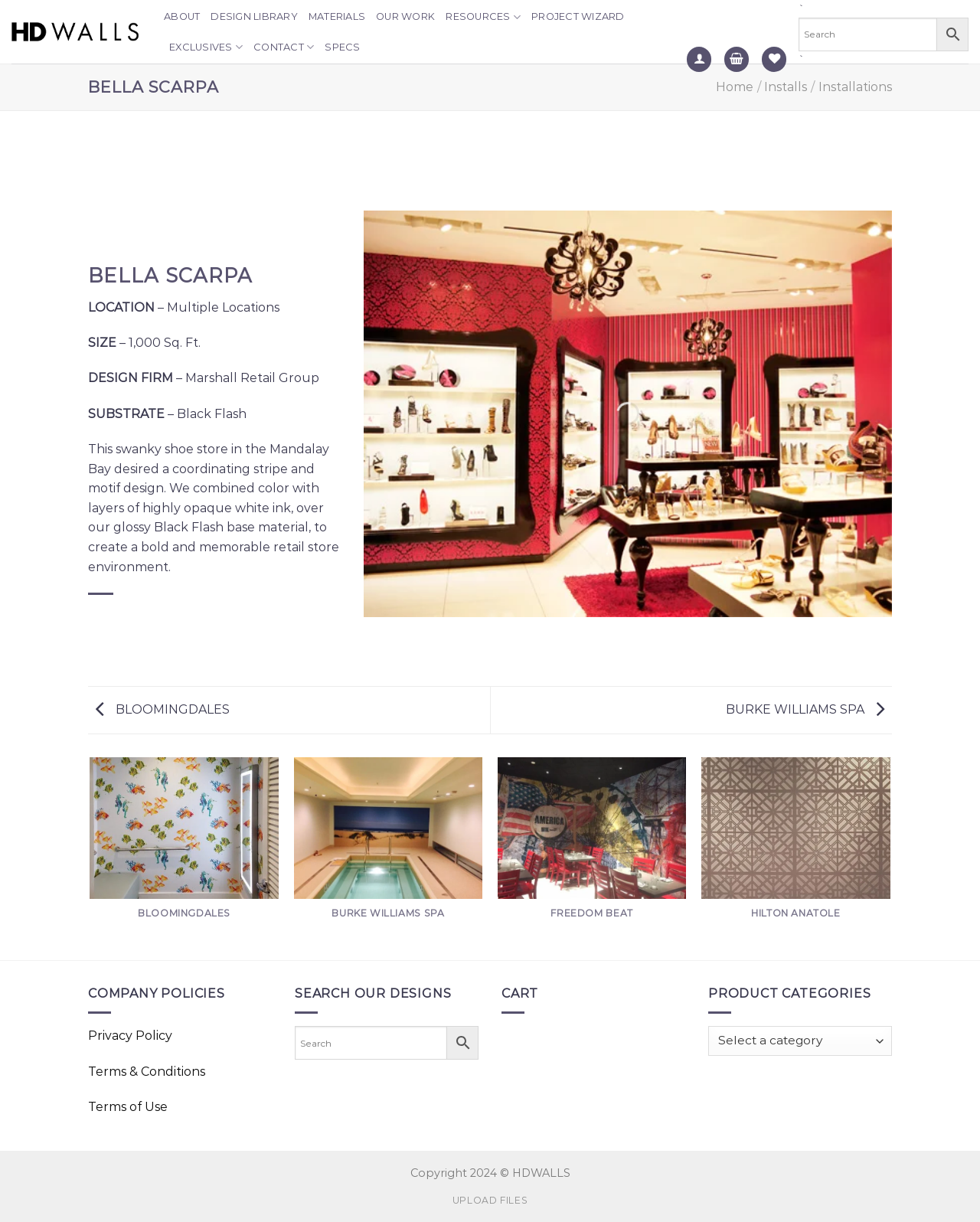Locate the bounding box coordinates of the clickable area needed to fulfill the instruction: "Search for designs".

[0.815, 0.014, 0.988, 0.042]